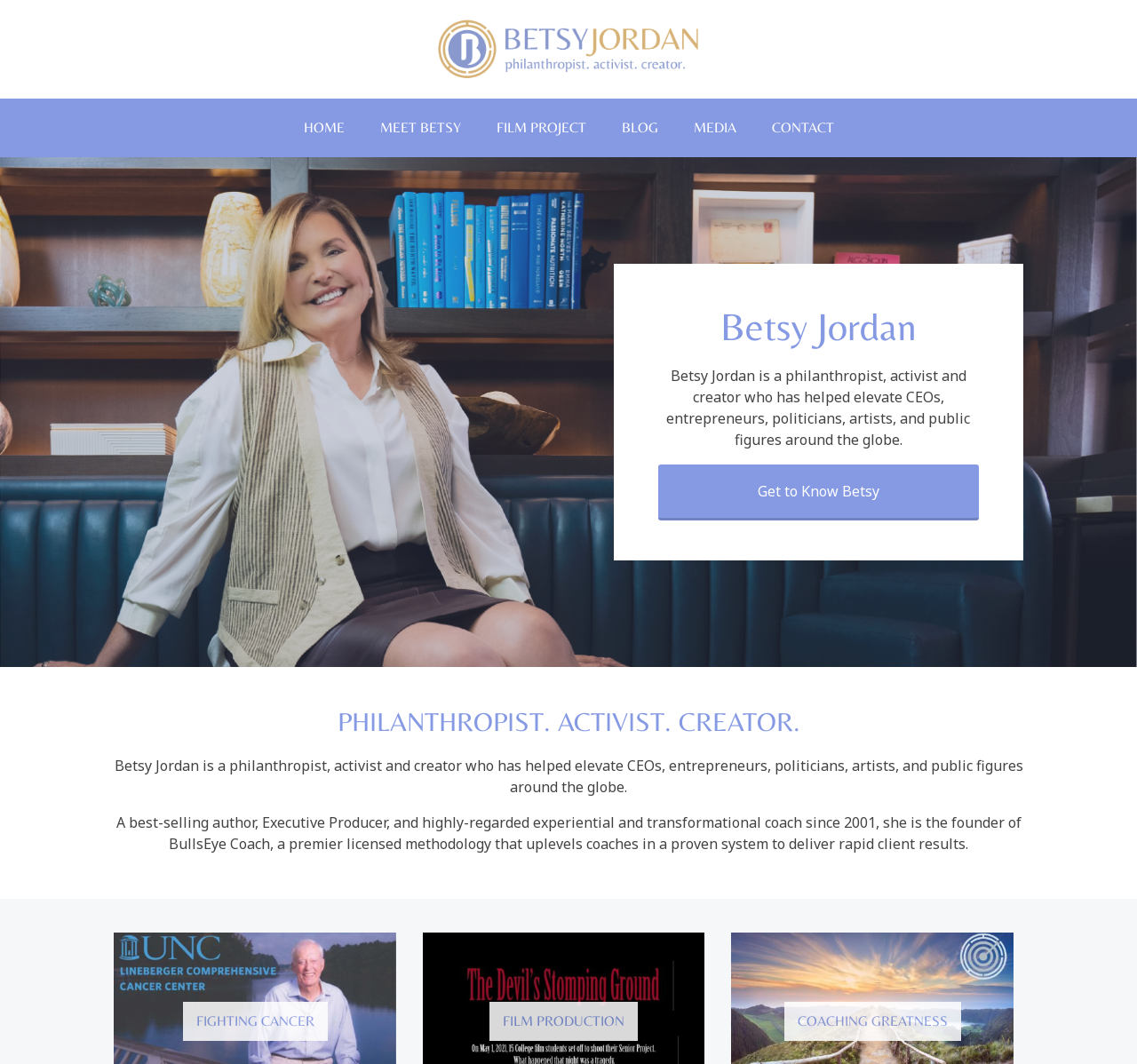Provide a short answer using a single word or phrase for the following question: 
How many links are in the top navigation bar?

6